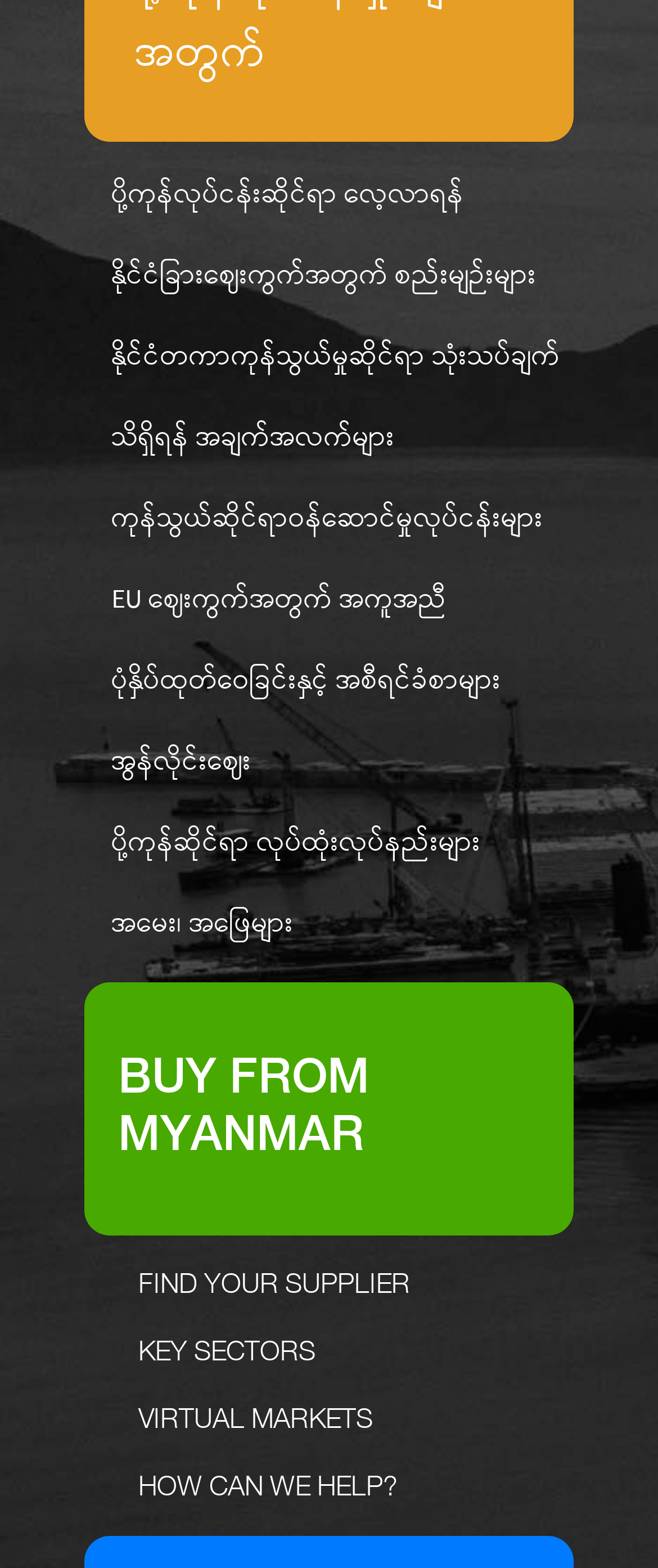Please find the bounding box coordinates of the element that you should click to achieve the following instruction: "Get help with trade inquiries". The coordinates should be presented as four float numbers between 0 and 1: [left, top, right, bottom].

[0.21, 0.938, 0.605, 0.957]